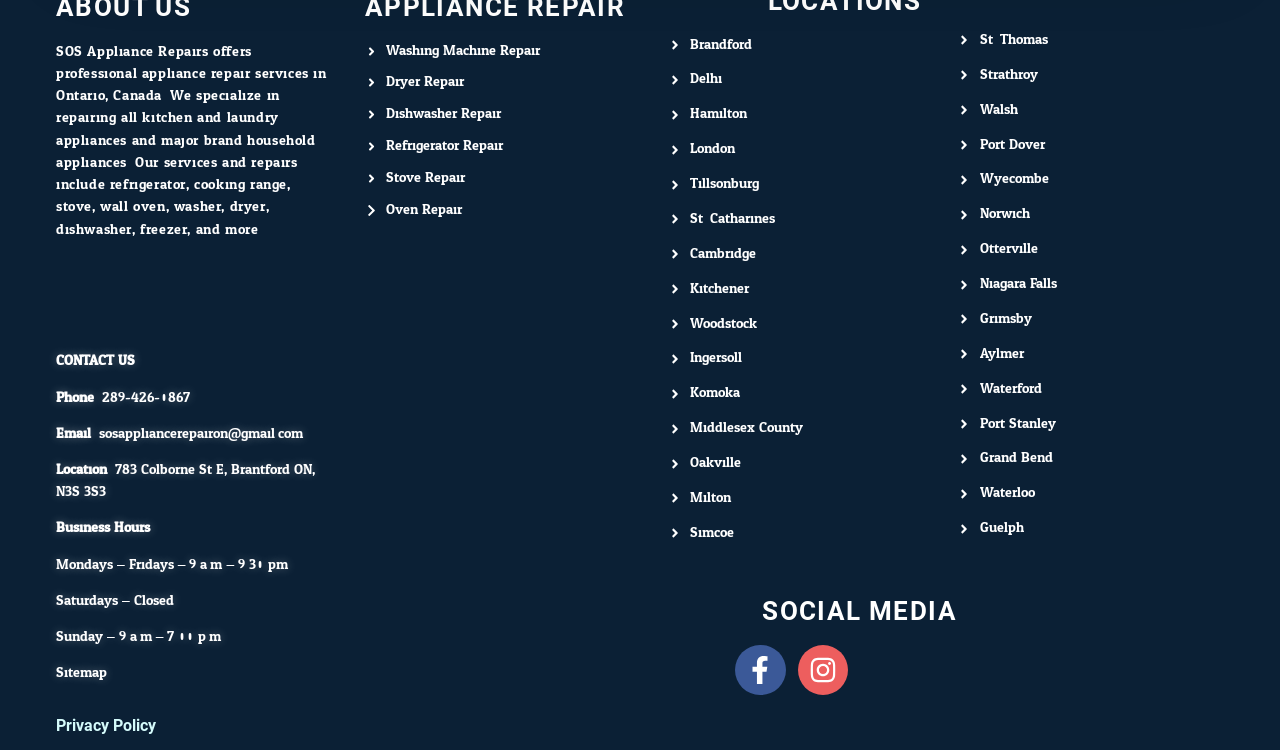Could you provide the bounding box coordinates for the portion of the screen to click to complete this instruction: "Click Sitemap"?

[0.044, 0.88, 0.084, 0.913]